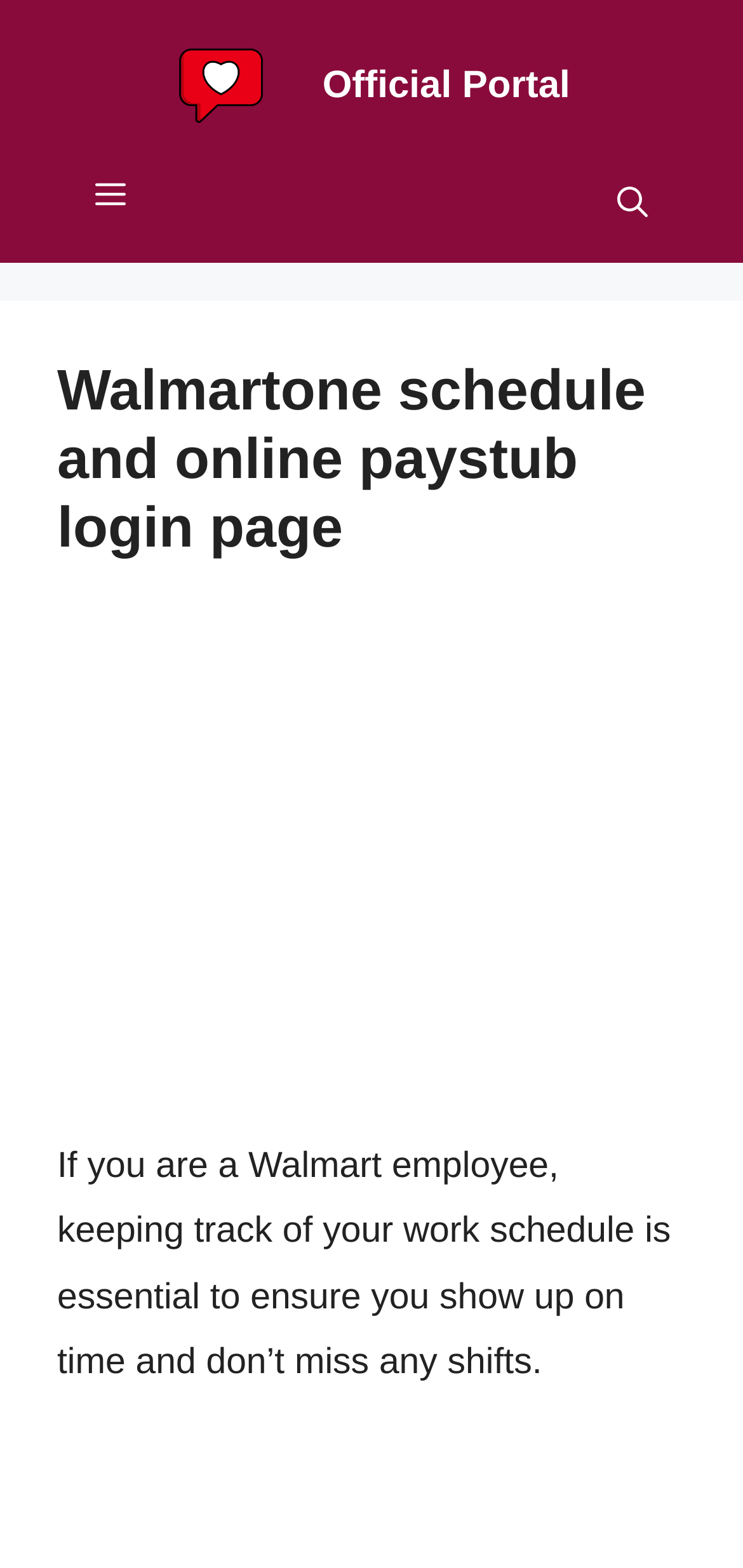What is the importance of tracking work schedule?
Please describe in detail the information shown in the image to answer the question.

According to the webpage, tracking work schedule is essential for Walmart employees to ensure they show up on time and don't miss any shifts, which suggests that it is crucial for their job performance and attendance.